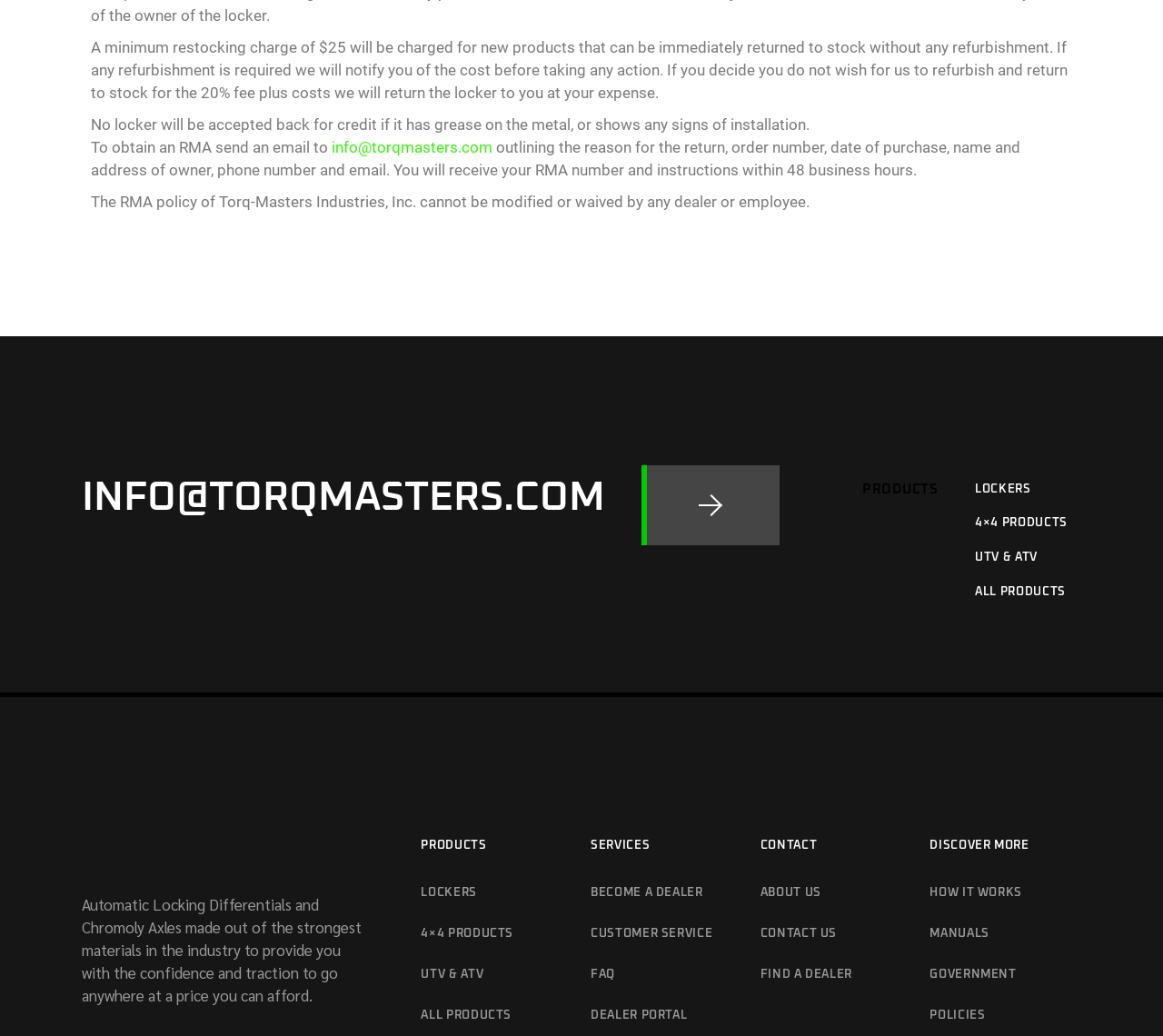Could you provide the bounding box coordinates for the portion of the screen to click to complete this instruction: "Click the button to learn more"?

[0.552, 0.449, 0.671, 0.526]